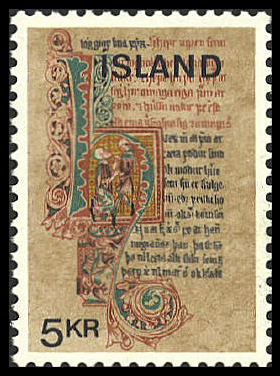Give a one-word or phrase response to the following question: What style of artistry is reflected in the stamp's design?

Traditional Icelandic manuscript illumination